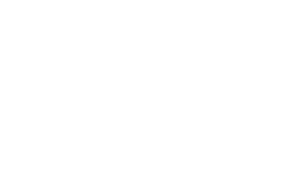Detail every aspect of the image in your caption.

The image depicts a simplified representation of a lock, symbolizing security and protection. This icon often signifies safety measures, commonly associated with encryption and online safety protocols. In the context of web services, this image reinforces the concept of secure browsing and protects user data, especially in discussions surrounding website security and safety ratings, such as those reported by Google Safe Browsing. Such illustrations serve to reassure users about the safety of the websites they visit, highlighting the importance of digital safety practices in today's internet landscape.